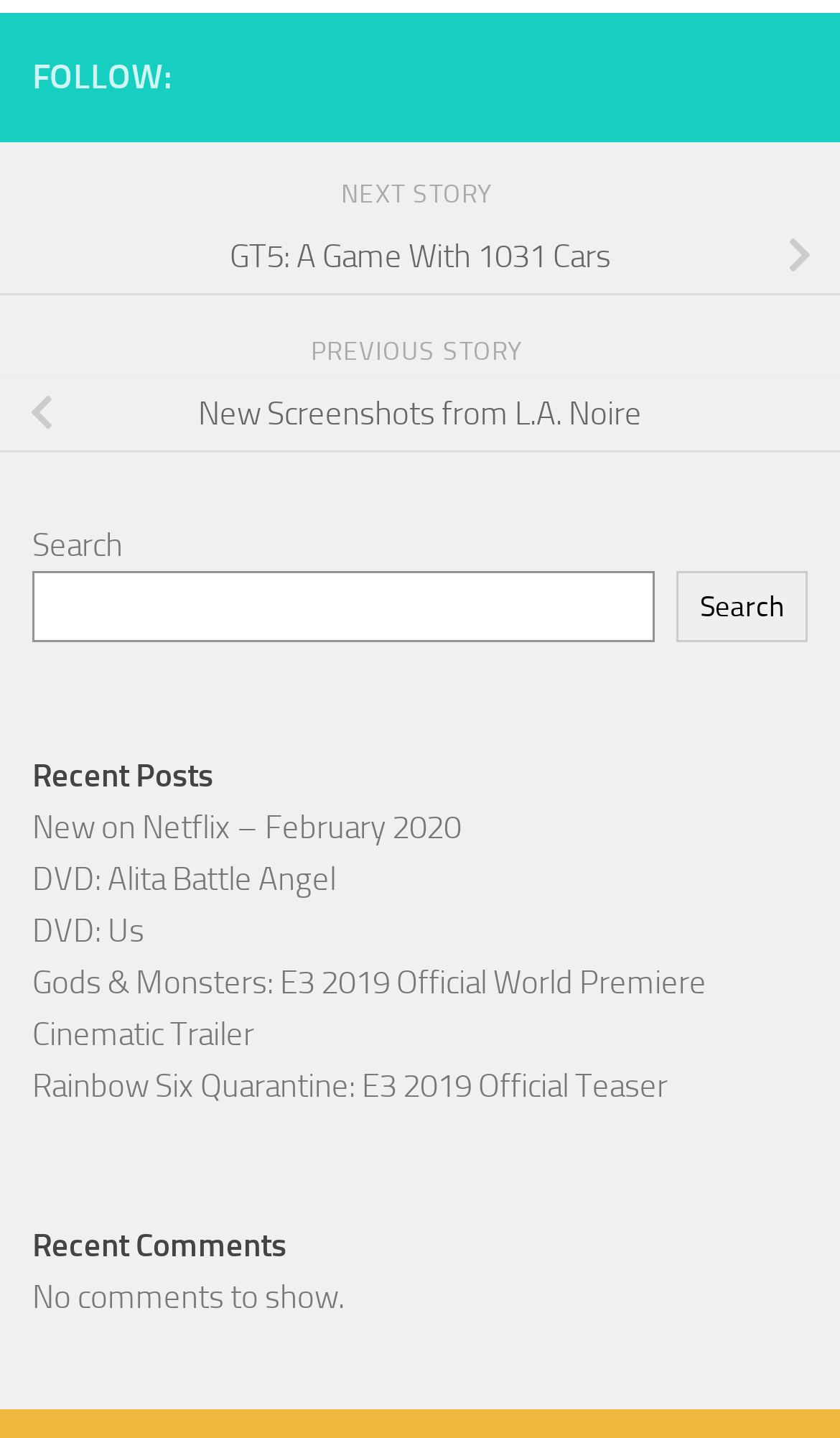Bounding box coordinates are specified in the format (top-left x, top-left y, bottom-right x, bottom-right y). All values are floating point numbers bounded between 0 and 1. Please provide the bounding box coordinate of the region this sentence describes: DVD: Alita Battle Angel

[0.038, 0.599, 0.4, 0.626]